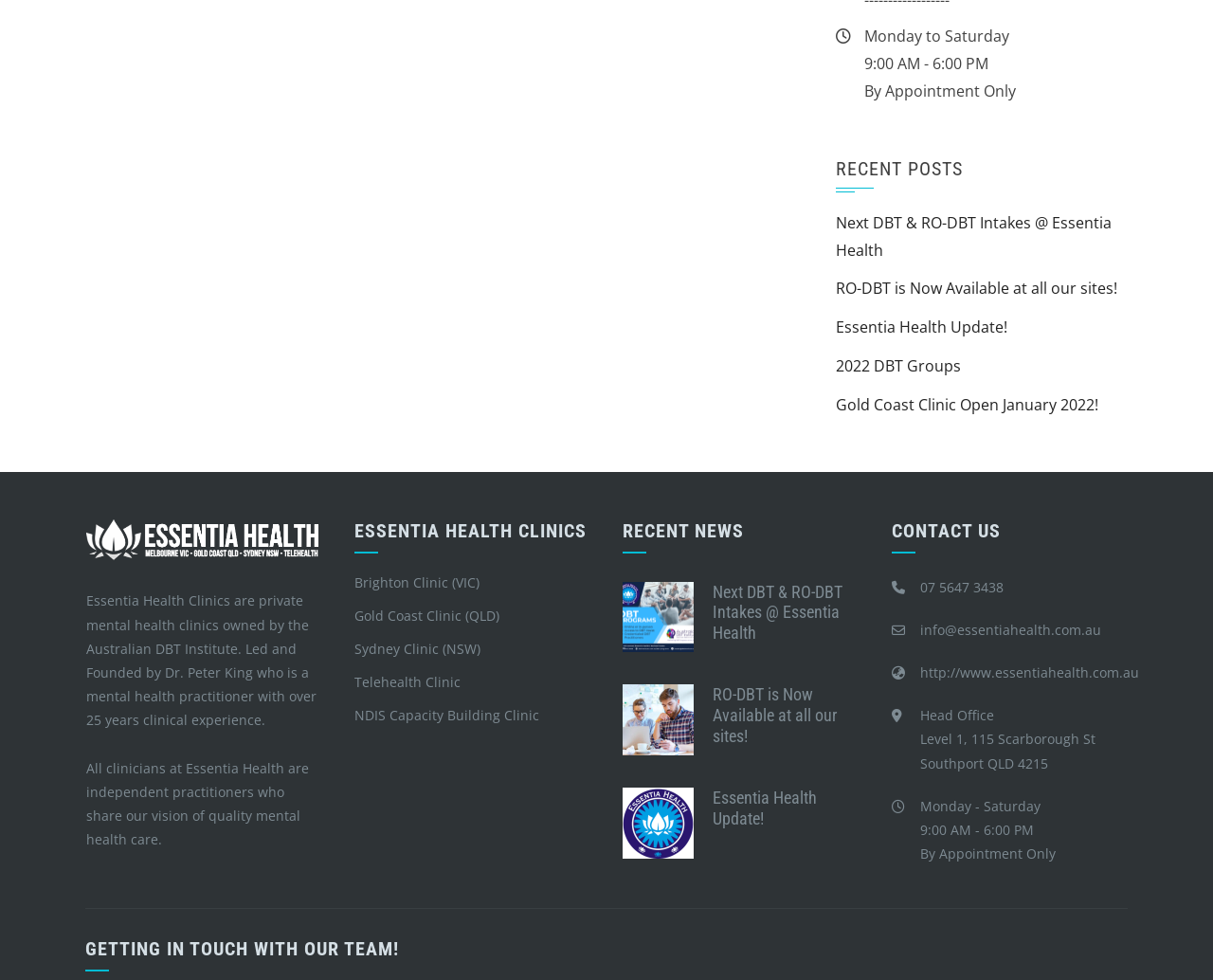Show the bounding box coordinates of the element that should be clicked to complete the task: "Visit Brighton Clinic".

[0.292, 0.585, 0.395, 0.603]